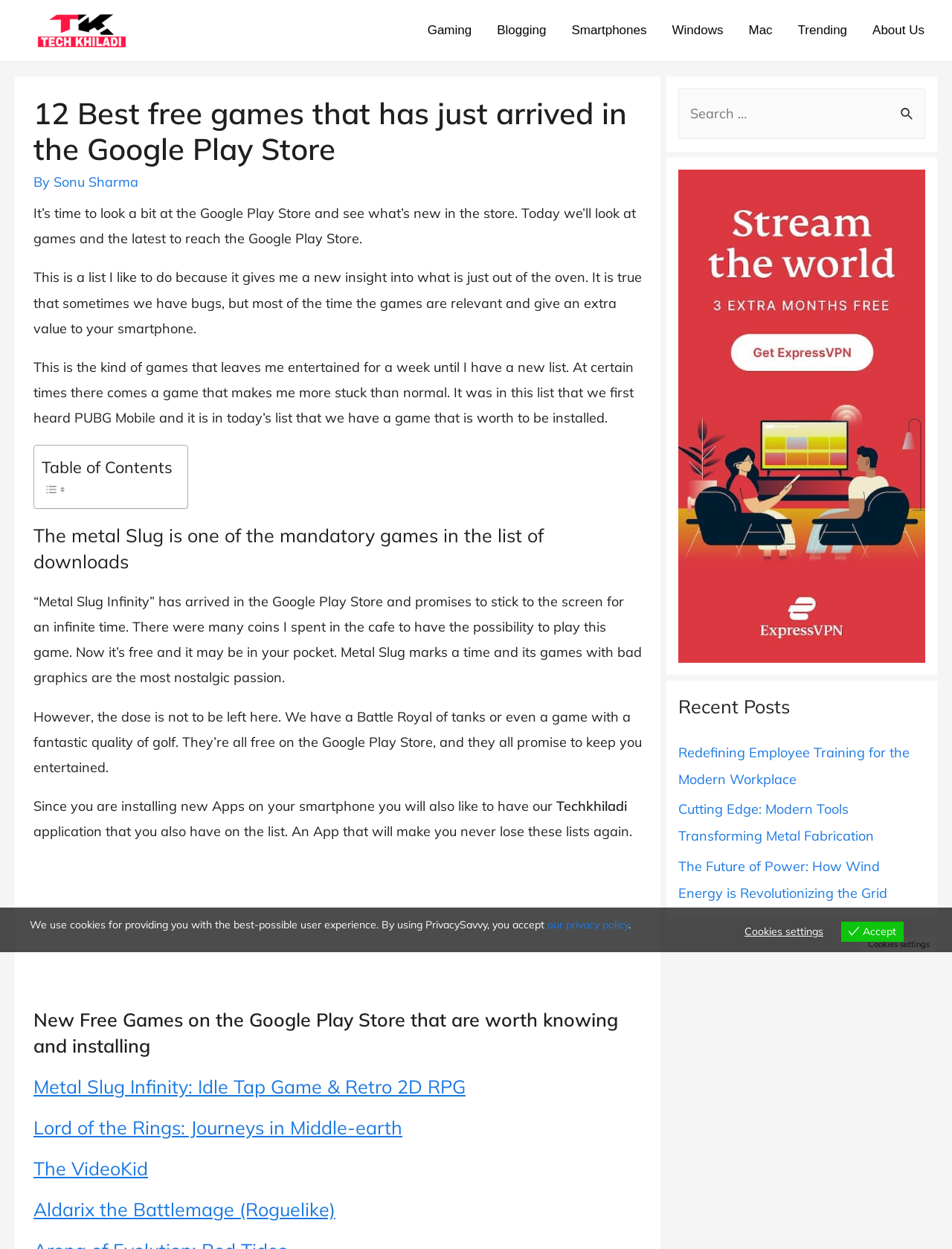How many new free games are mentioned in the article?
Look at the image and respond with a one-word or short phrase answer.

4